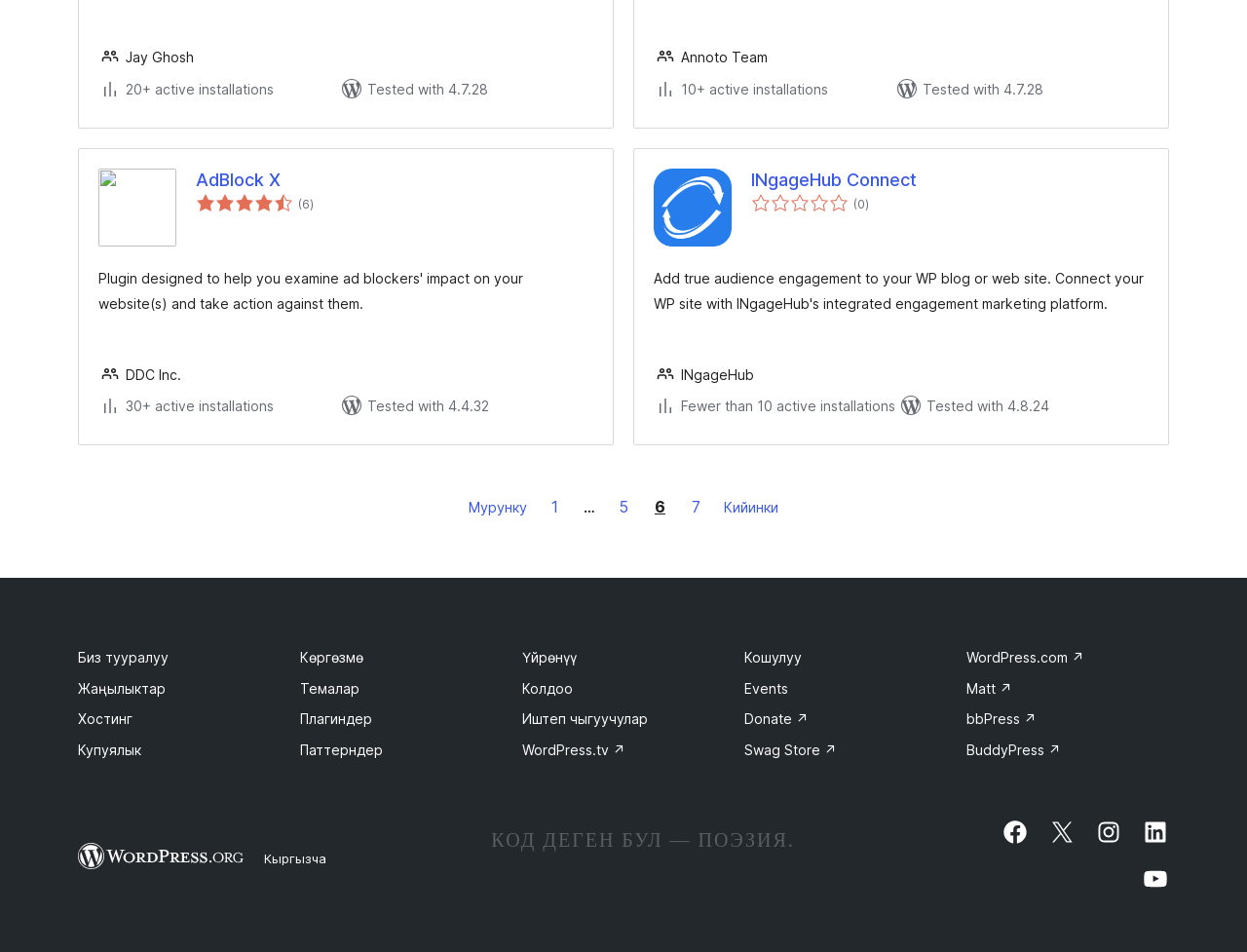What is the slogan at the bottom of the webpage?
Based on the screenshot, answer the question with a single word or phrase.

КОД ДЕГЕН БУЛ — ПОЭЗИЯ.